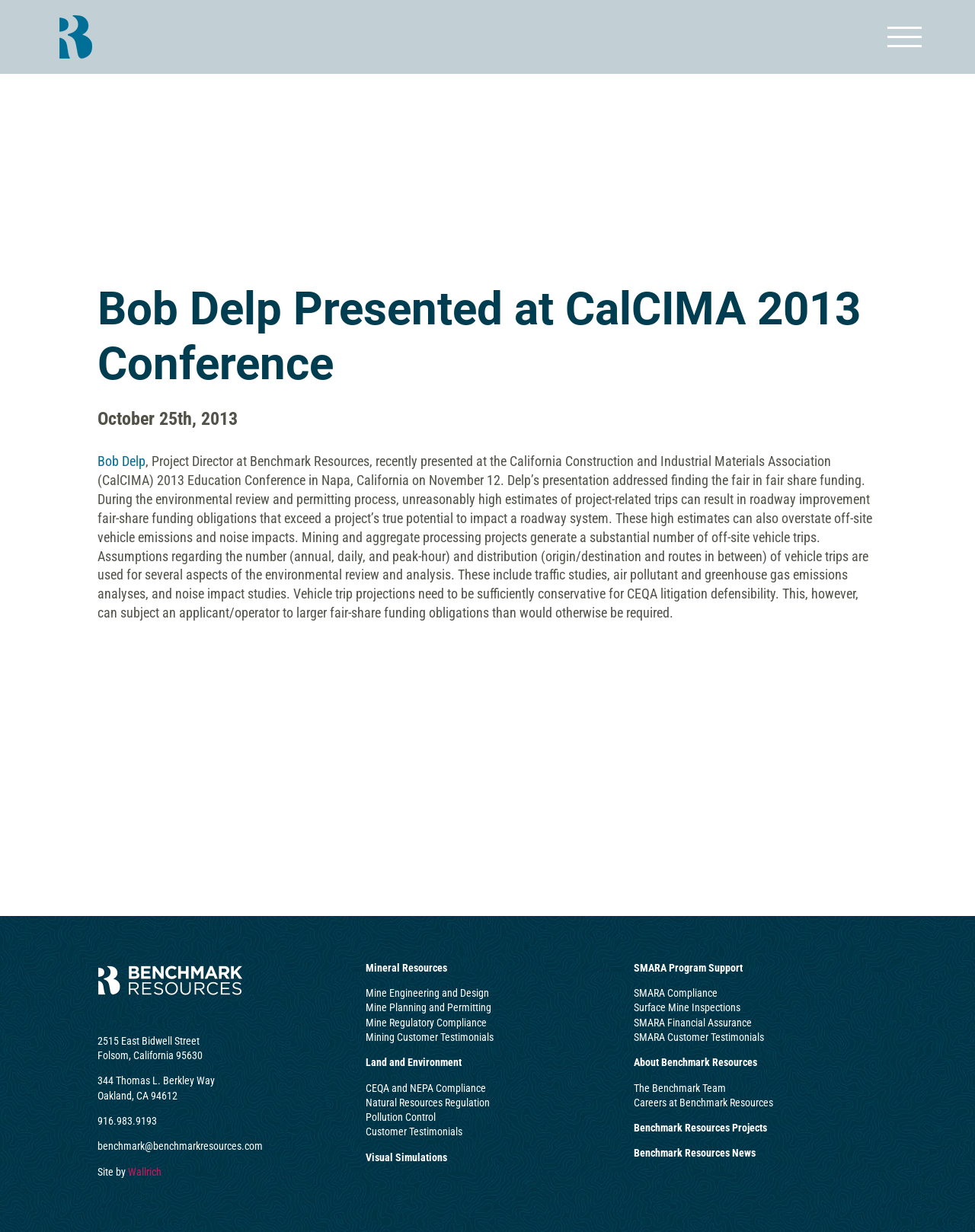What is the phone number of Benchmark Resources?
Please answer the question with a detailed response using the information from the screenshot.

The webpage provides contact information for Benchmark Resources, including the phone number. This information is obtained from the static text element that displays the phone number.